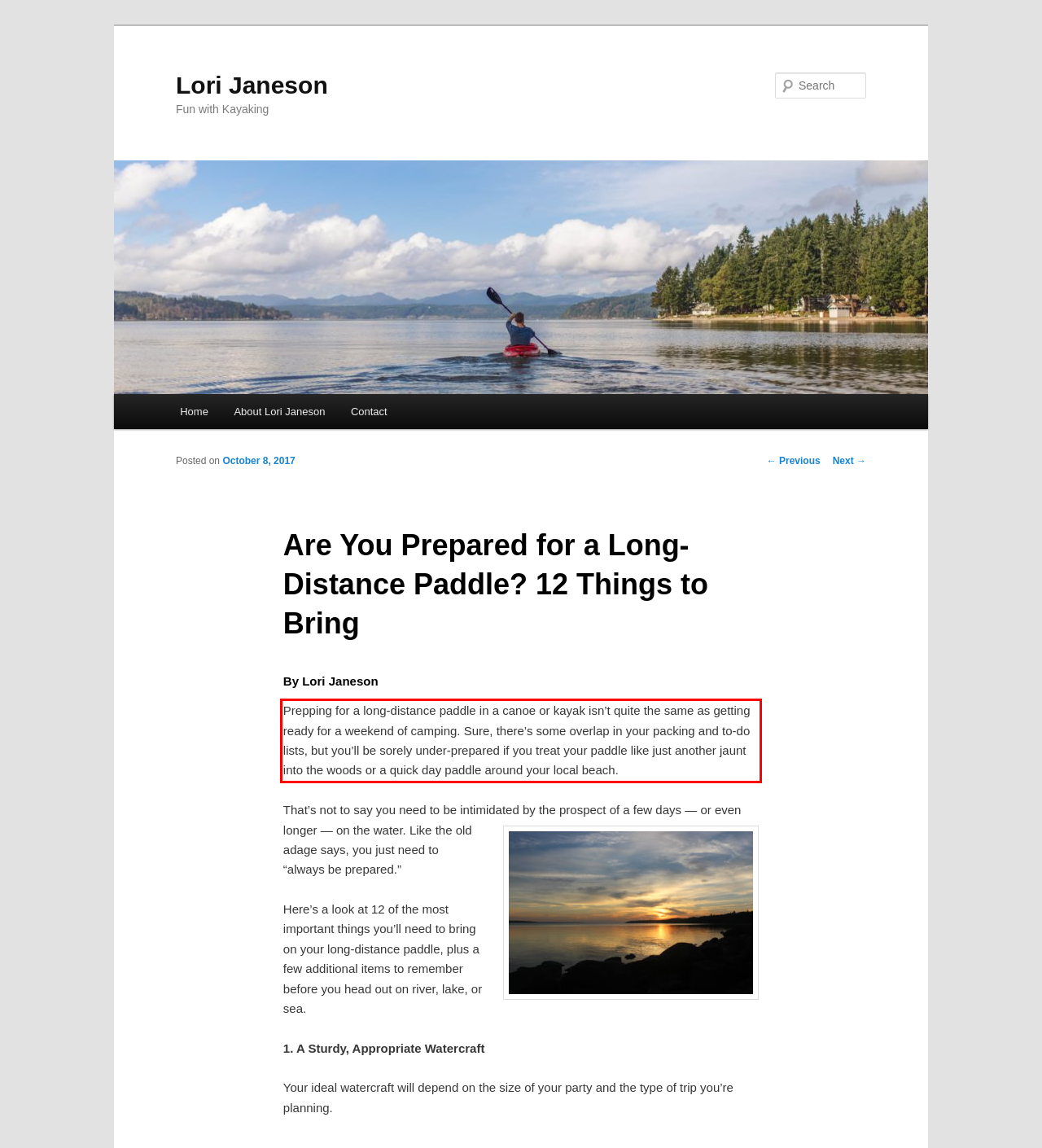From the provided screenshot, extract the text content that is enclosed within the red bounding box.

Prepping for a long-distance paddle in a canoe or kayak isn’t quite the same as getting ready for a weekend of camping. Sure, there’s some overlap in your packing and to-do lists, but you’ll be sorely under-prepared if you treat your paddle like just another jaunt into the woods or a quick day paddle around your local beach.